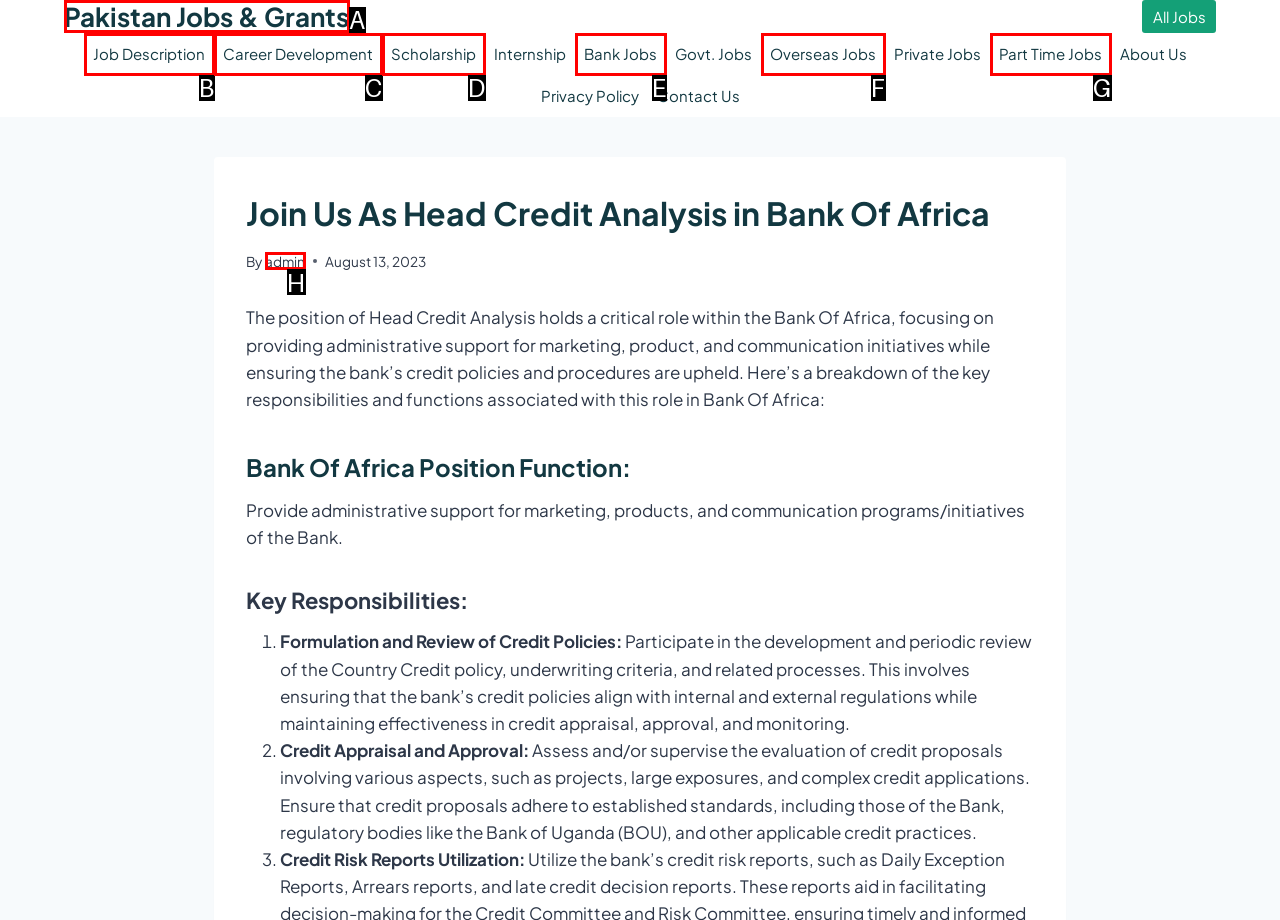Pick the HTML element that corresponds to the description: Part Time Jobs
Answer with the letter of the correct option from the given choices directly.

G